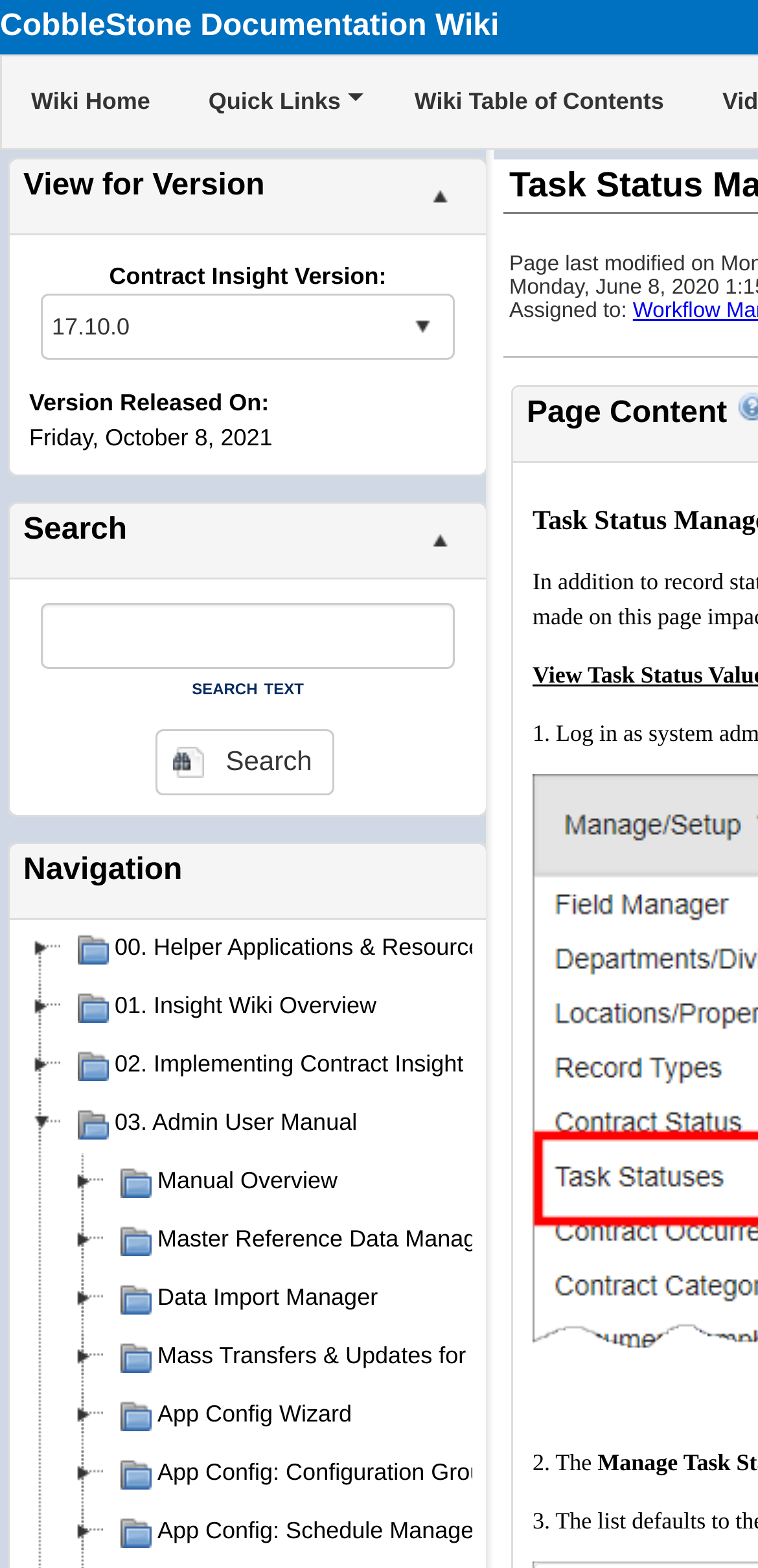Please find the bounding box coordinates of the section that needs to be clicked to achieve this instruction: "Search for something".

[0.053, 0.385, 0.601, 0.427]